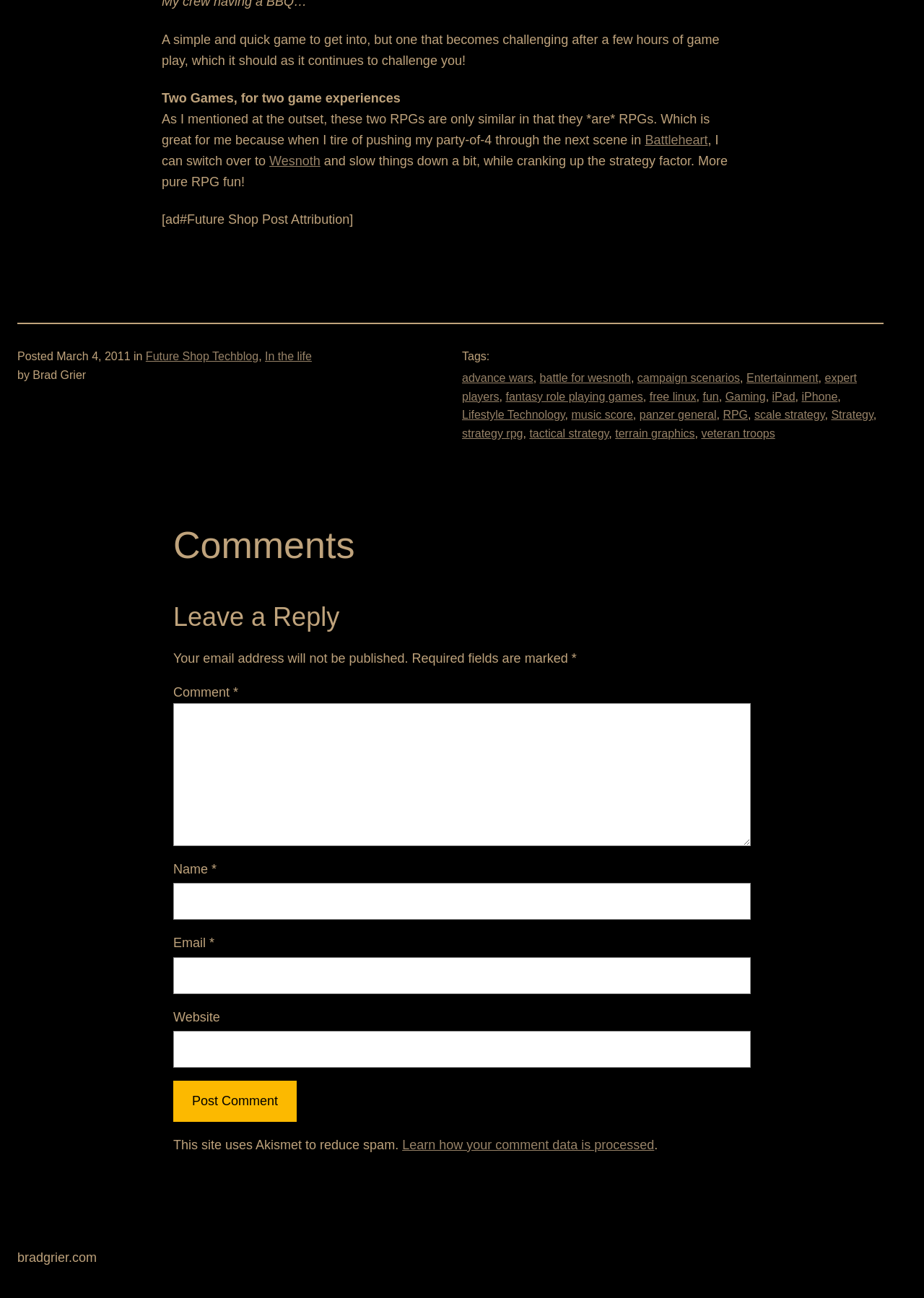Provide a thorough and detailed response to the question by examining the image: 
How many tags are associated with the article?

There are 15 tags associated with the article, including 'advance wars', 'battle for wesnoth', 'campaign scenarios', and others, which are listed at the bottom of the webpage.